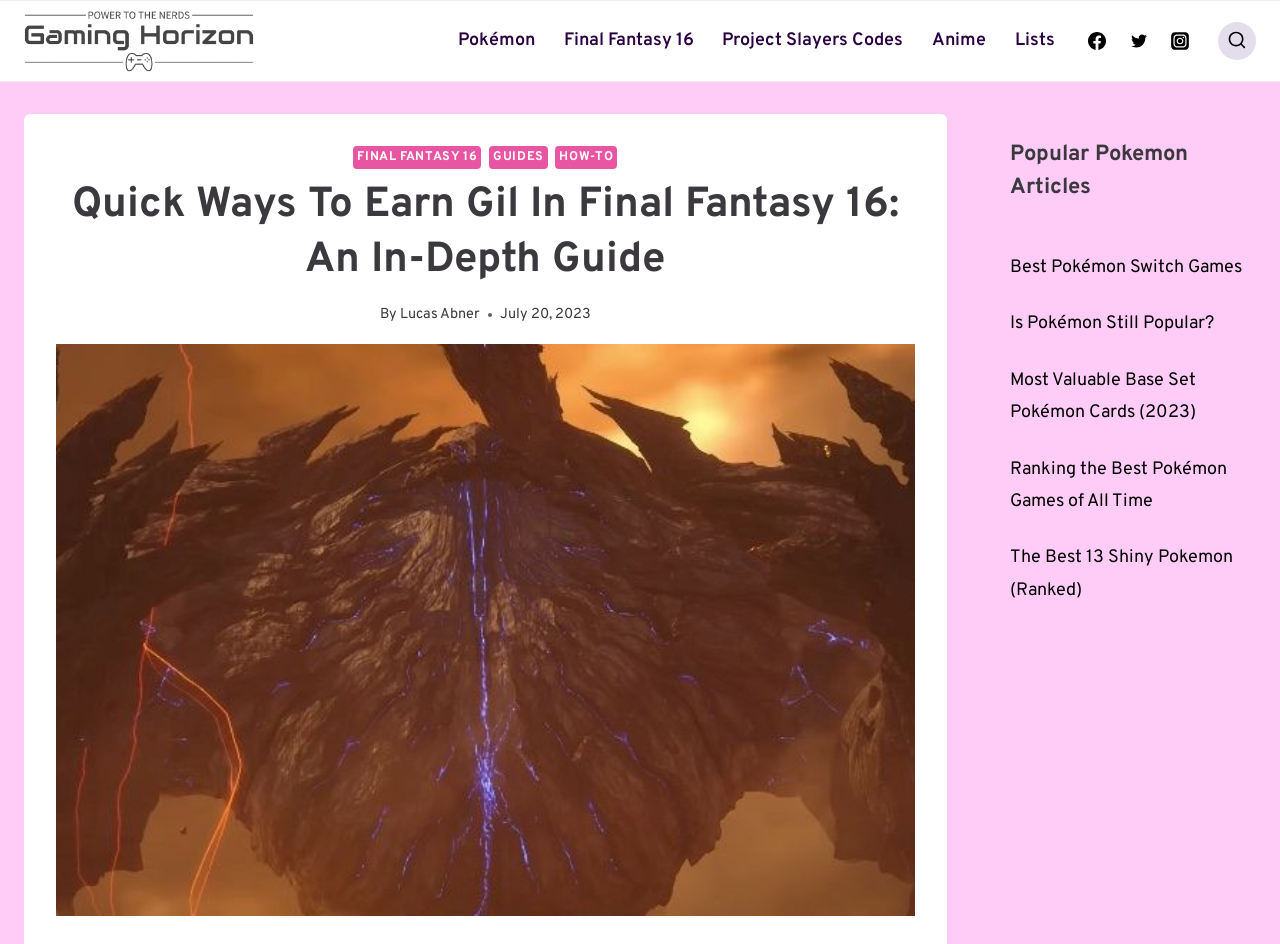Identify the bounding box coordinates of the area you need to click to perform the following instruction: "View the Facebook page".

[0.843, 0.024, 0.871, 0.062]